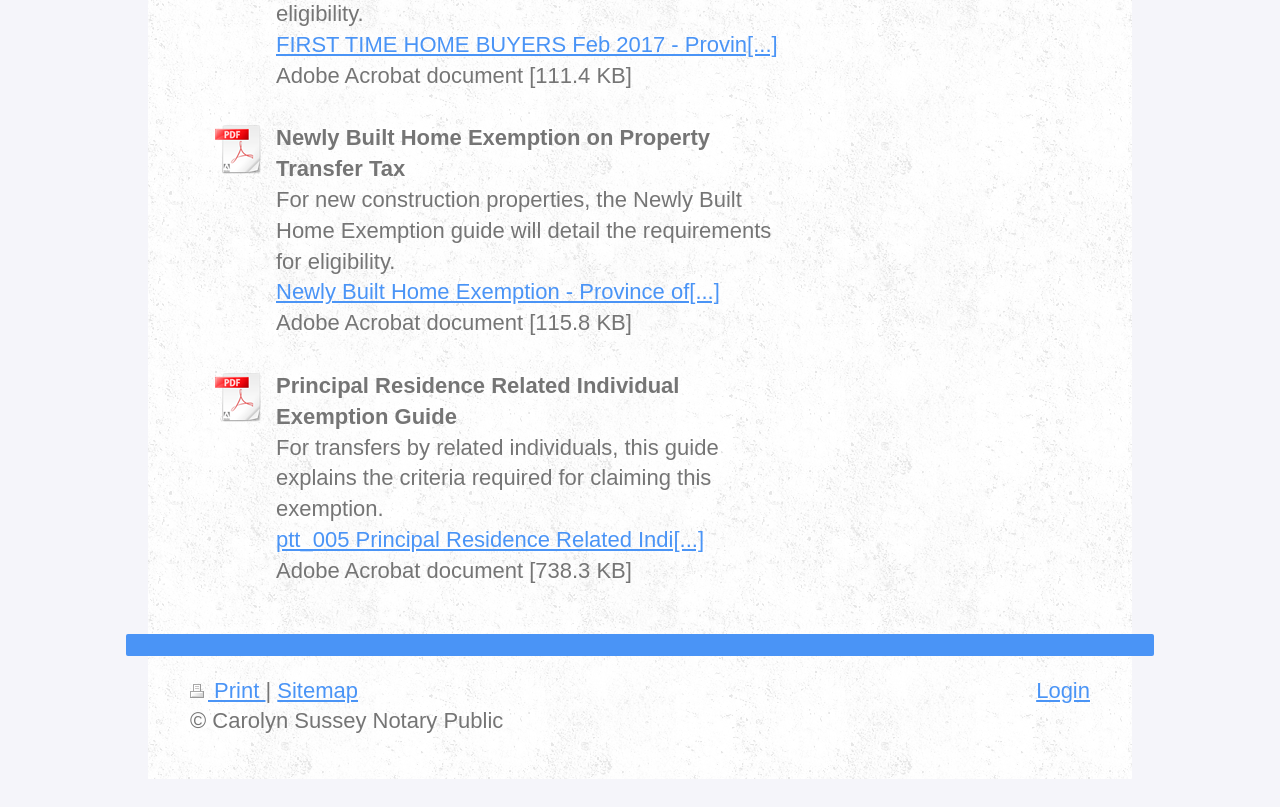What is the topic of the second downloadable document?
Please give a detailed answer to the question using the information shown in the image.

I looked for the second 'Download' link and found the corresponding StaticText element with the text 'Newly Built Home Exemption on Property Transfer Tax', which indicates the topic of the downloadable document.